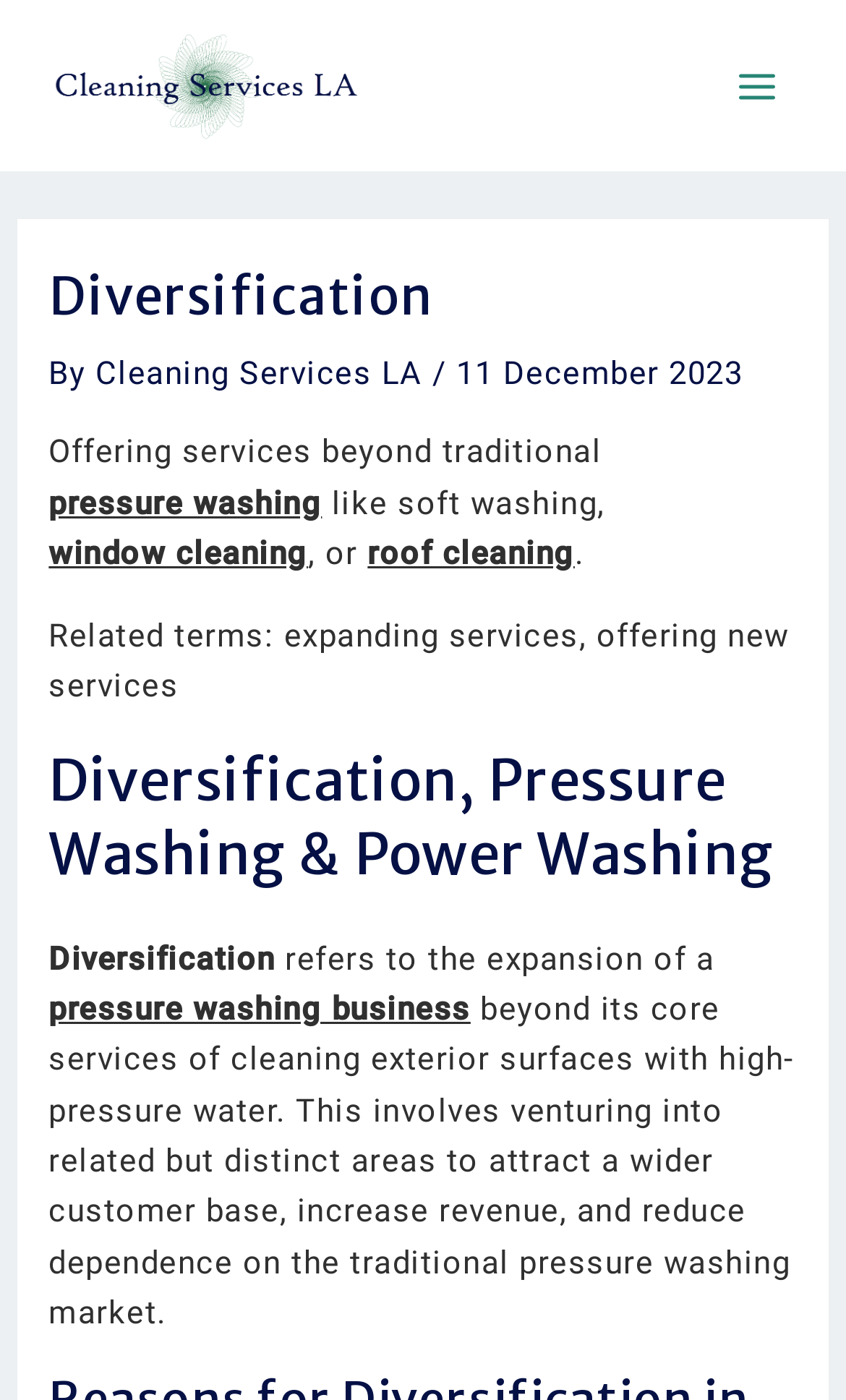What services are mentioned beyond traditional pressure washing?
Provide a thorough and detailed answer to the question.

The webpage mentions that diversification in pressure washing services involves offering services beyond traditional pressure washing, such as soft washing, window cleaning, or roof cleaning, which are mentioned in the text.